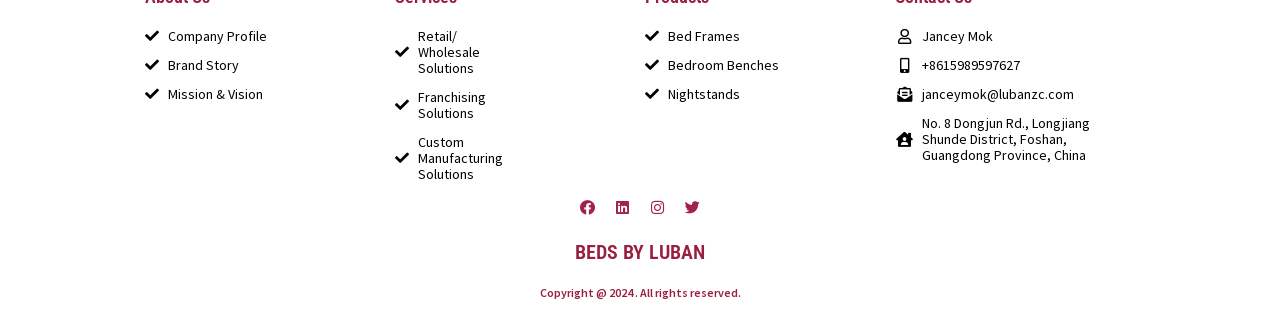Could you provide the bounding box coordinates for the portion of the screen to click to complete this instruction: "Learn about brand story"?

[0.113, 0.185, 0.301, 0.237]